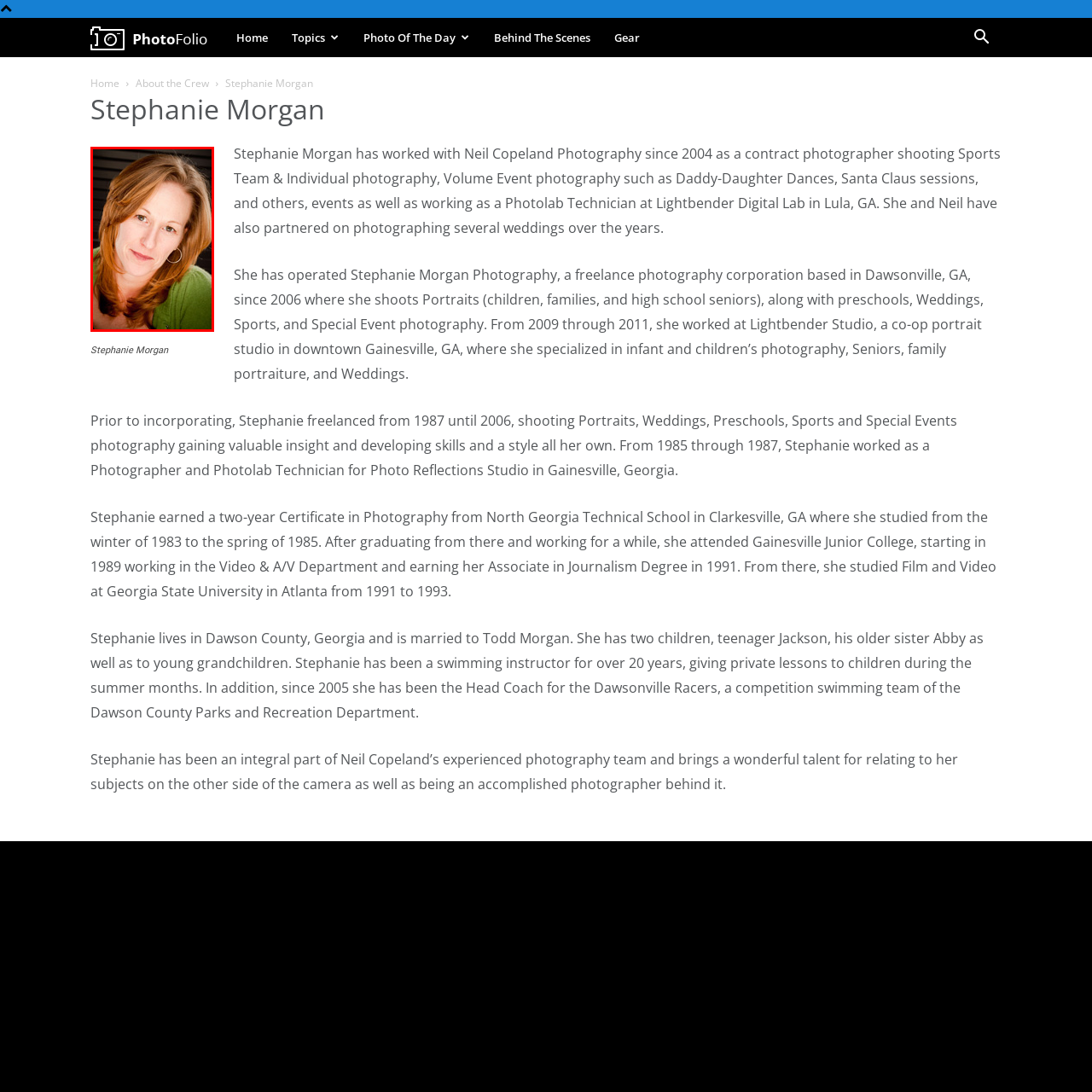Describe extensively the image that is contained within the red box.

This image features Stephanie Morgan, a skilled photographer associated with Neil Copeland Photography since 2004. She specializes in various photography genres, including Sports Team and Individual photography, as well as Volume Event photography such as Daddy-Daughter Dances and Santa Claus sessions. With a deep passion for capturing moments, Stephanie has also been involved in wedding photography alongside Neil Copeland. 

In addition to her work as a contract photographer, she operates her freelance business, Stephanie Morgan Photography, based in Dawsonville, GA. She has extensive experience in shooting portraits, weddings, sports, and special events. Complementing her photography skills, Stephanie has a background in technical roles, having worked as a Photolab Technician at Lightbender Digital Lab.

Stephanie holds a Certificate in Photography from North Georgia Technical School and has continued her professional development through various education opportunities, including studies in Film and Video at Georgia State University. A dedicated swimming instructor and coach, she balances her professional ambitions with family life, residing in Dawson County, Georgia with her husband and two children. Her ability to connect with subjects and her expertise behind the camera make her an invaluable member of the photography team.